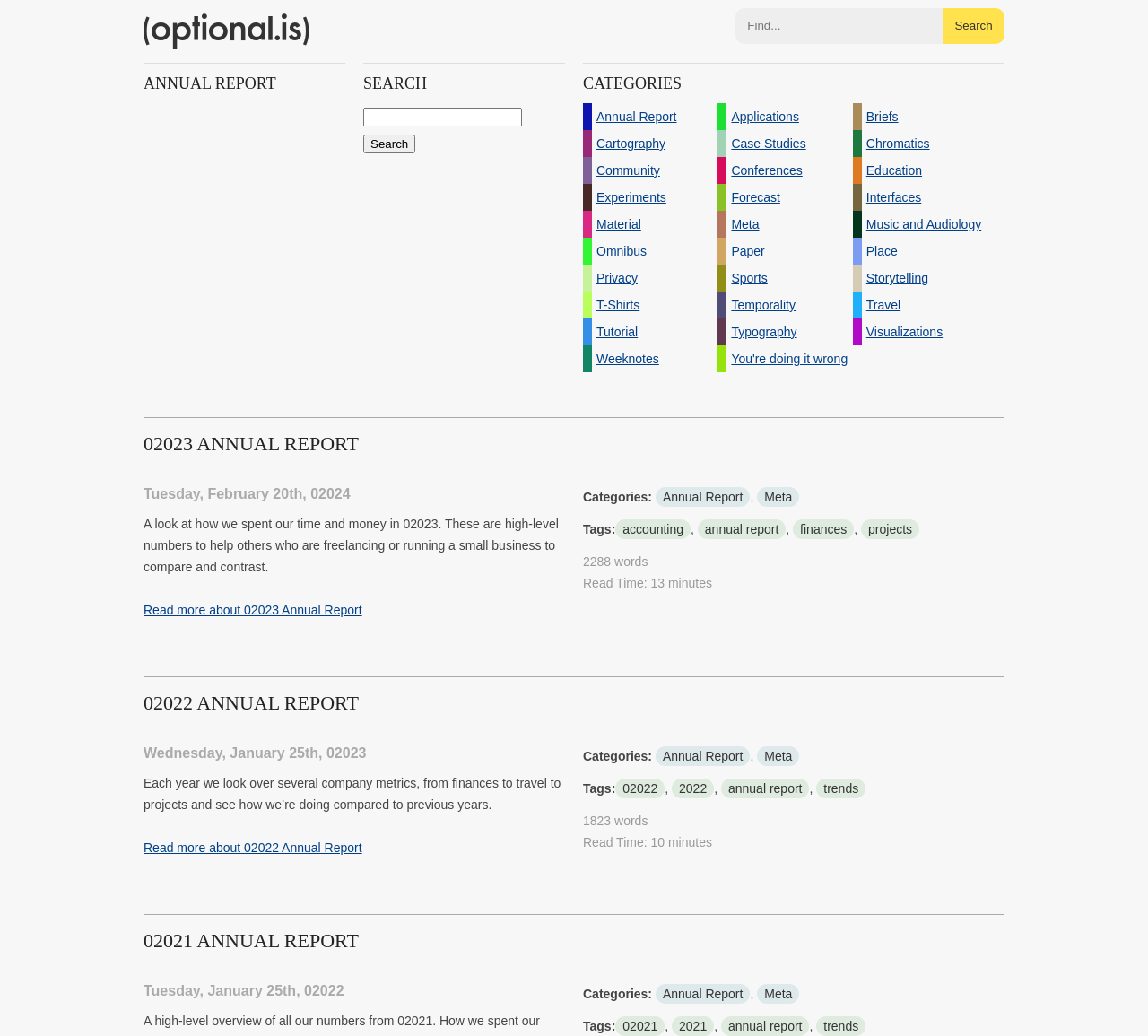Find the bounding box coordinates for the area that must be clicked to perform this action: "Search for something".

[0.641, 0.008, 0.821, 0.042]